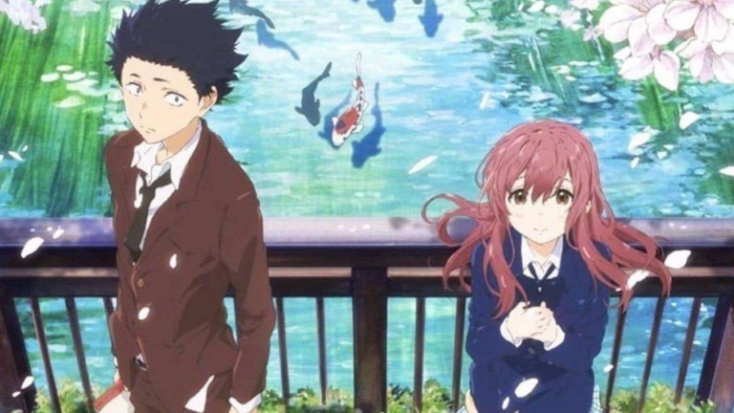What is reflected in the water?
Answer briefly with a single word or phrase based on the image.

Cherry blossom petals